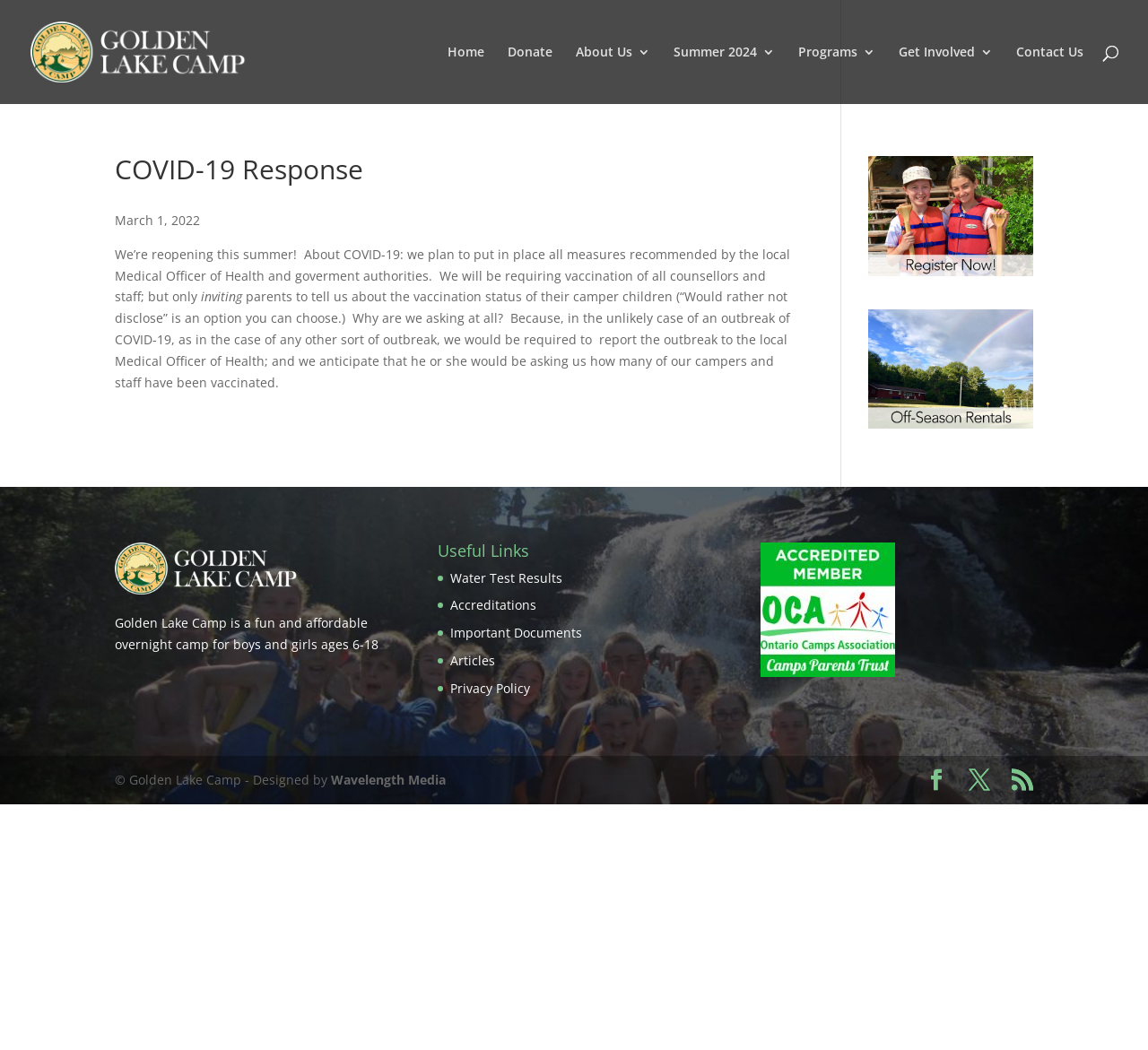What is the age range for campers?
Answer the question using a single word or phrase, according to the image.

6-18